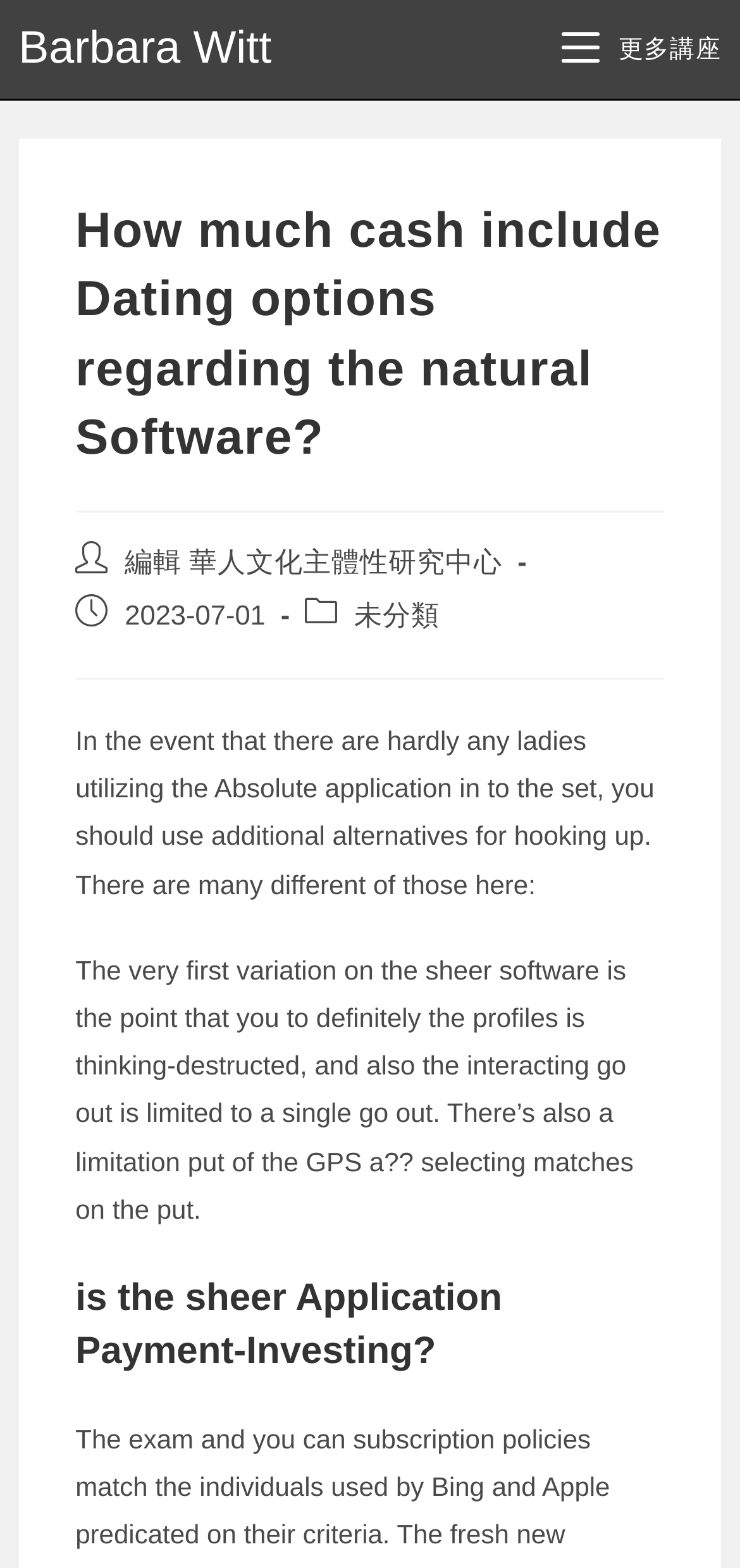What is the author of the post?
Please respond to the question with as much detail as possible.

I found the answer by looking at the link element with the text 'Barbara Witt' which is located at the top of the page, indicating that it is the author of the post.